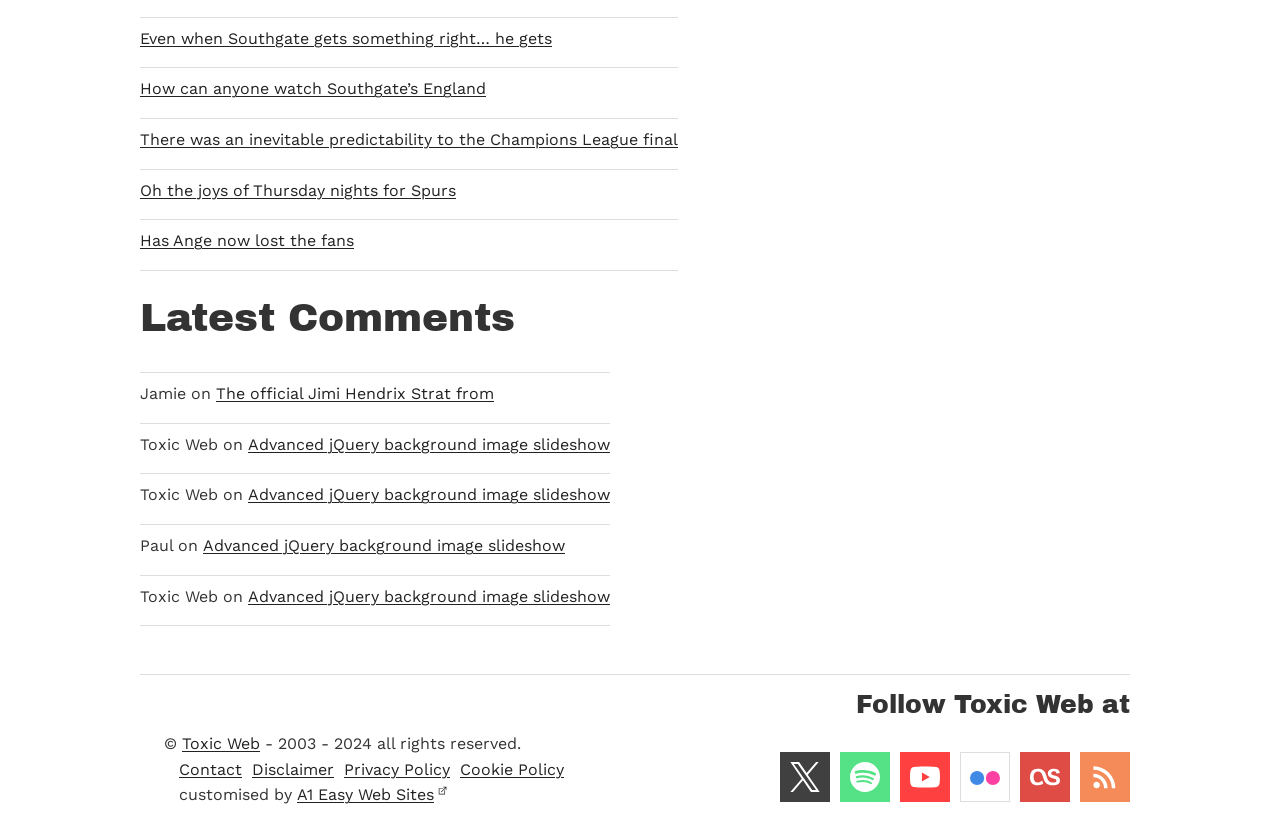Given the webpage screenshot and the description, determine the bounding box coordinates (top-left x, top-left y, bottom-right x, bottom-right y) that define the location of the UI element matching this description: X / Twitter

[0.609, 0.904, 0.648, 0.964]